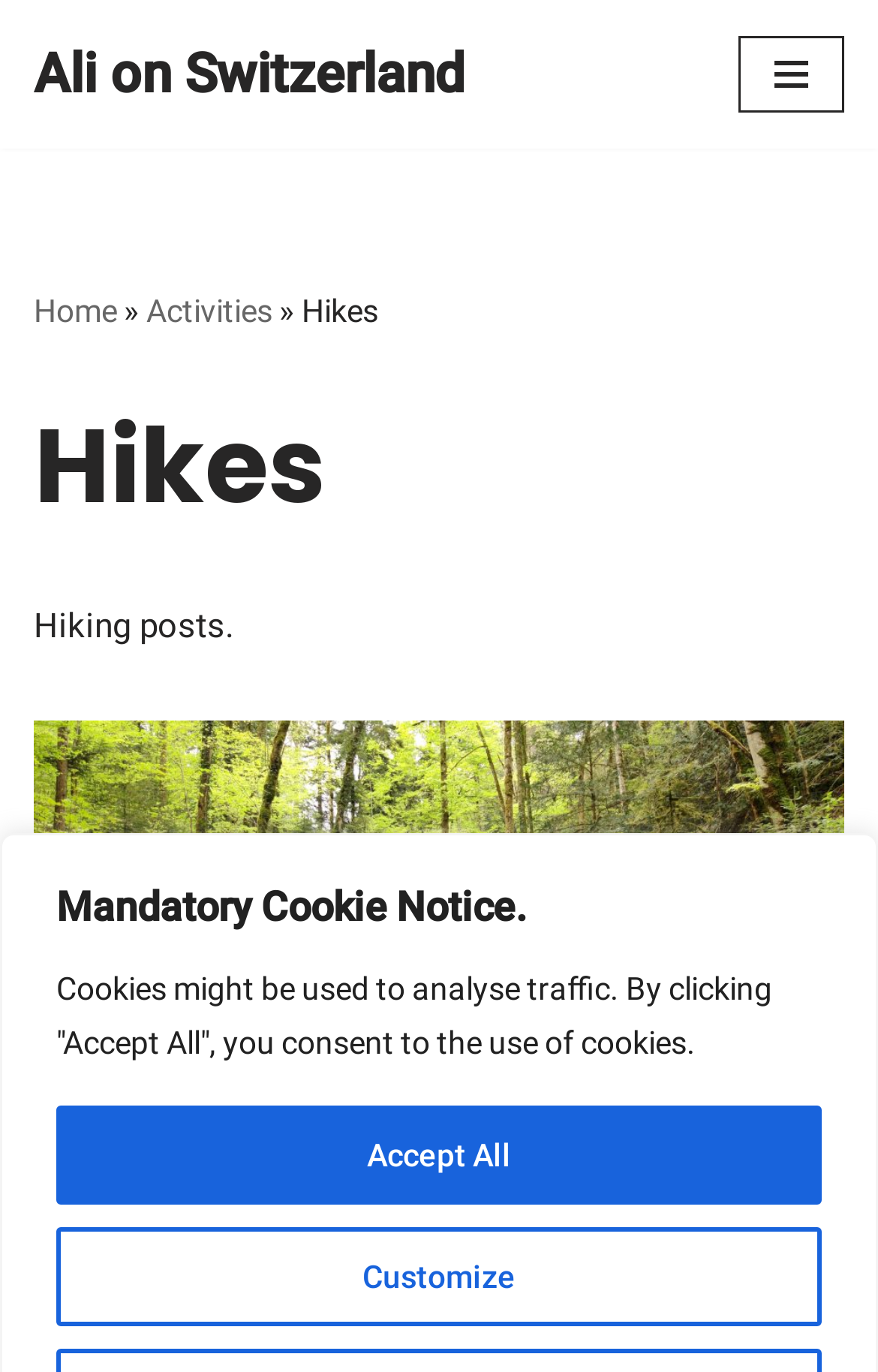Can you find the bounding box coordinates for the UI element given this description: "Navigation Menu"? Provide the coordinates as four float numbers between 0 and 1: [left, top, right, bottom].

[0.841, 0.027, 0.962, 0.082]